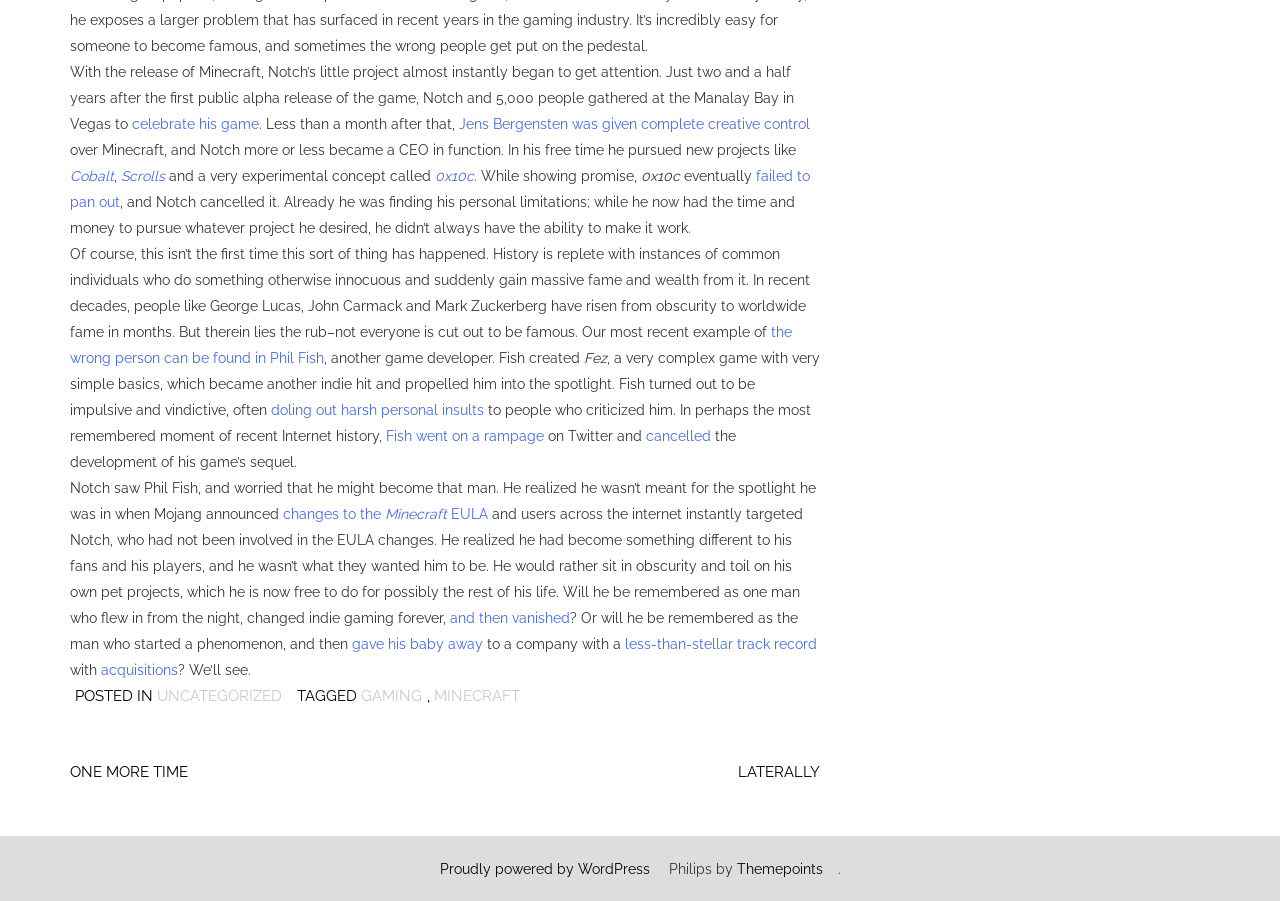Identify the bounding box of the UI element that matches this description: "one more time".

[0.055, 0.846, 0.147, 0.866]